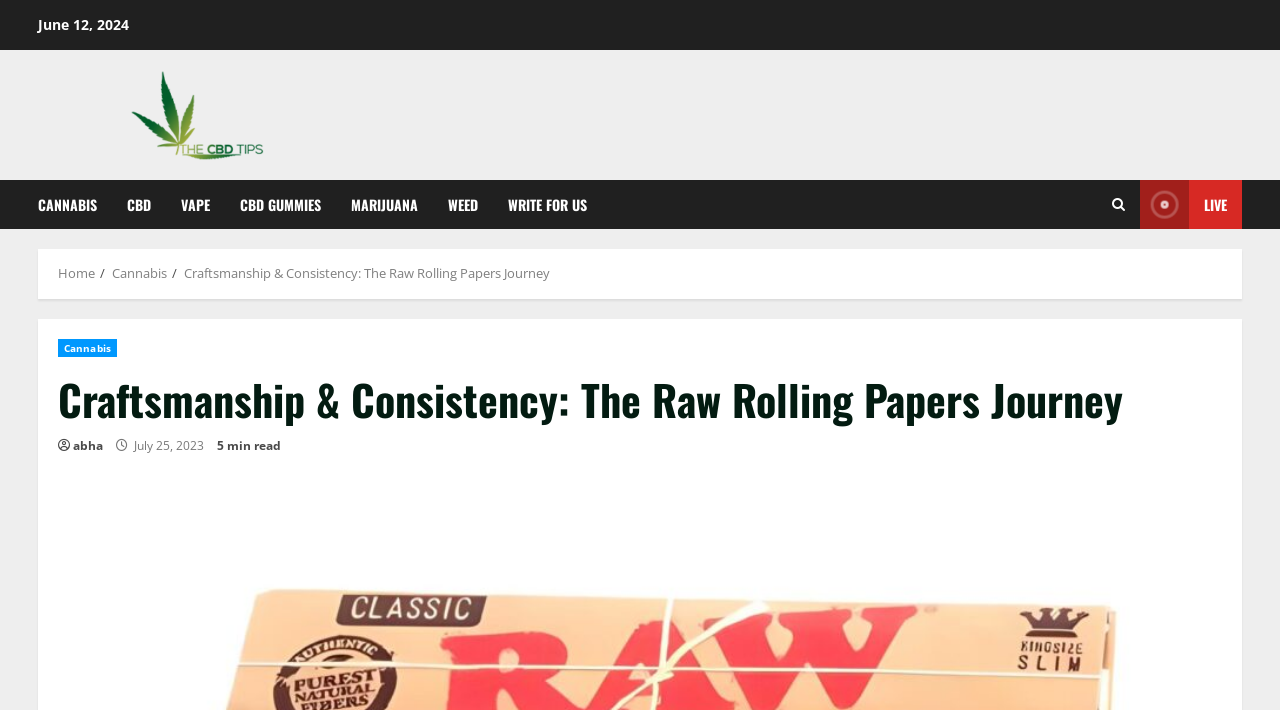How many links are there in the breadcrumbs navigation?
Examine the image and give a concise answer in one word or a short phrase.

3